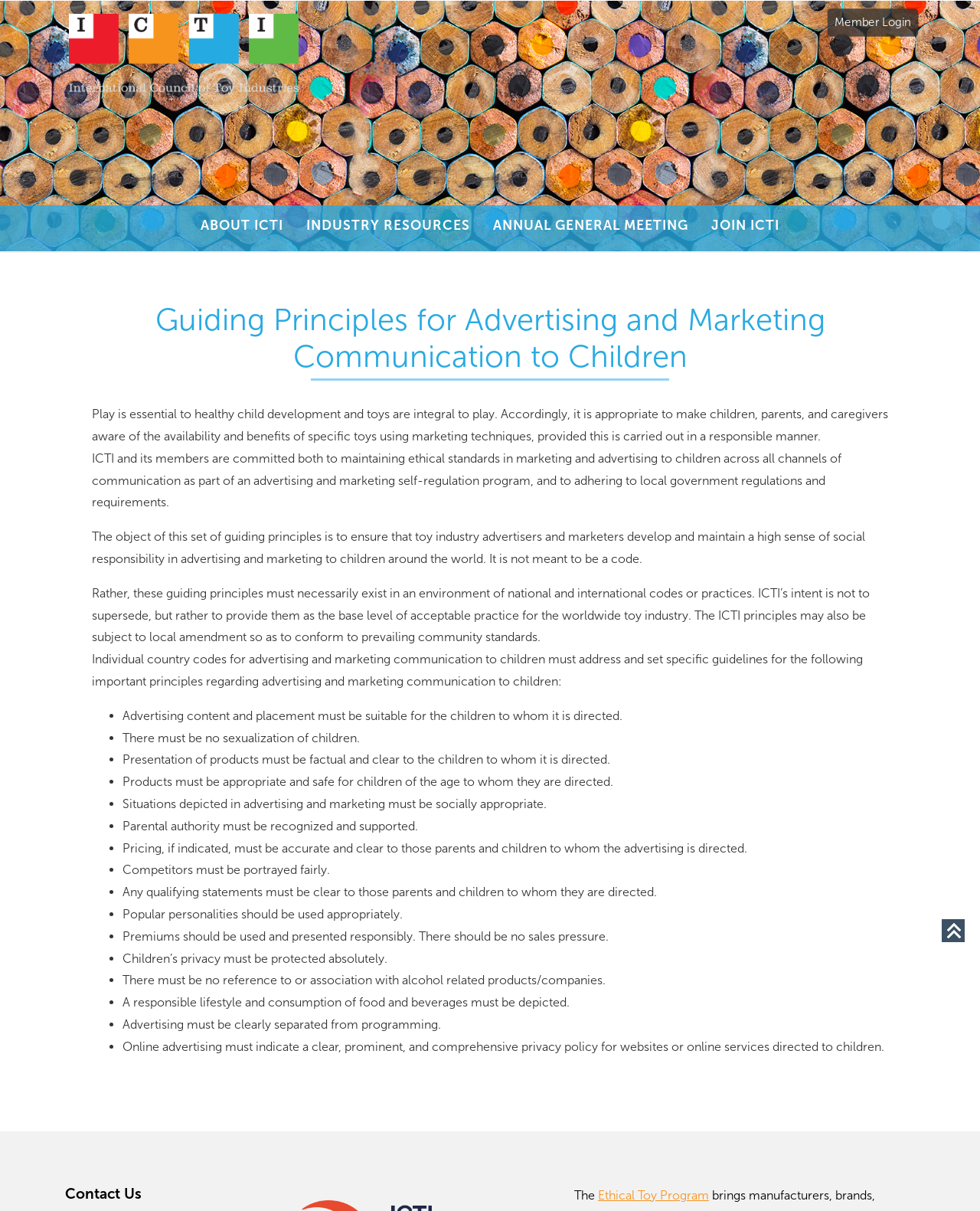Locate the bounding box coordinates of the clickable area needed to fulfill the instruction: "Click the 'iMIS' link".

[0.07, 0.011, 0.305, 0.106]